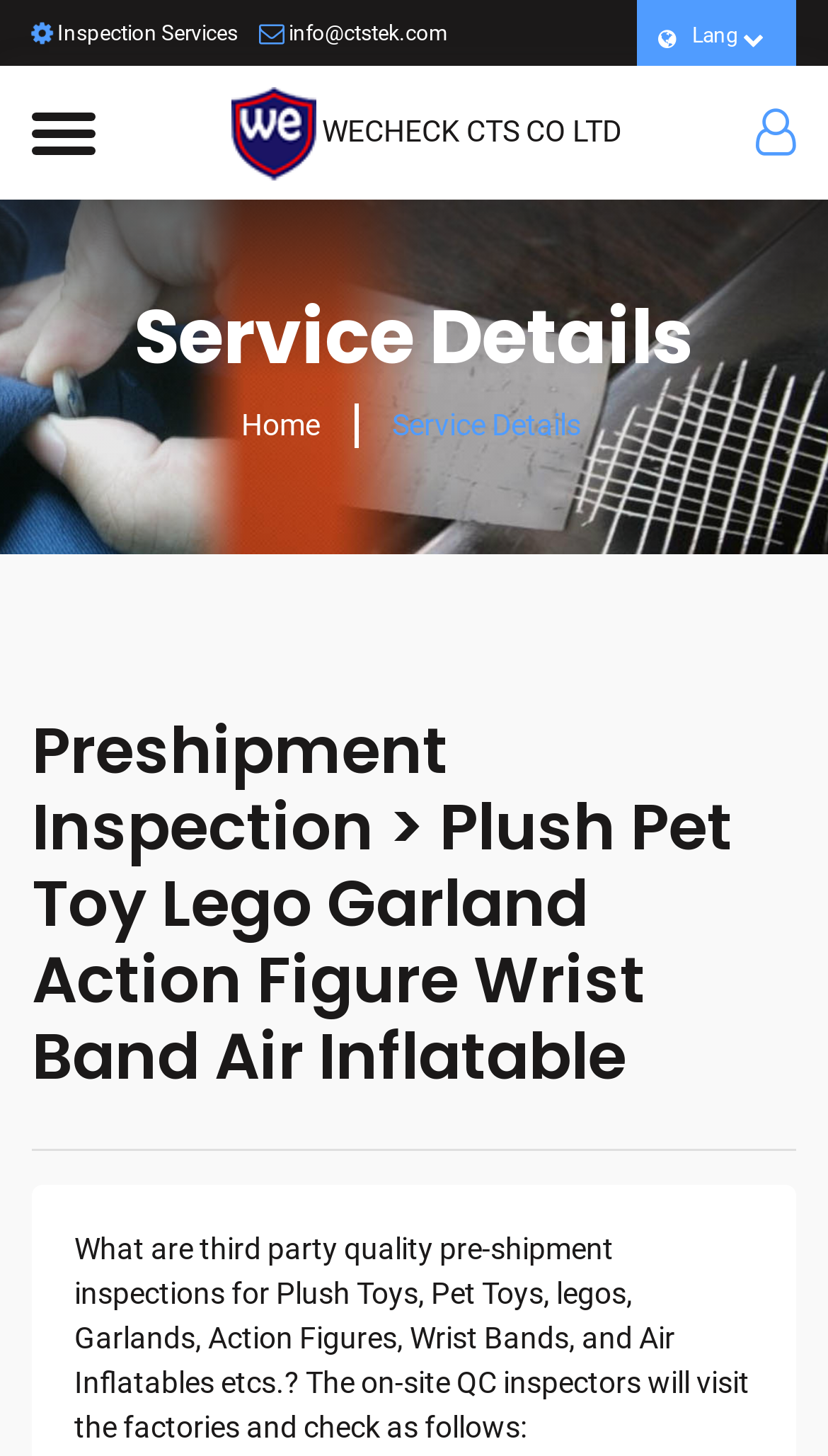Find the bounding box coordinates of the area to click in order to follow the instruction: "Contact us via email".

[0.313, 0.015, 0.541, 0.031]